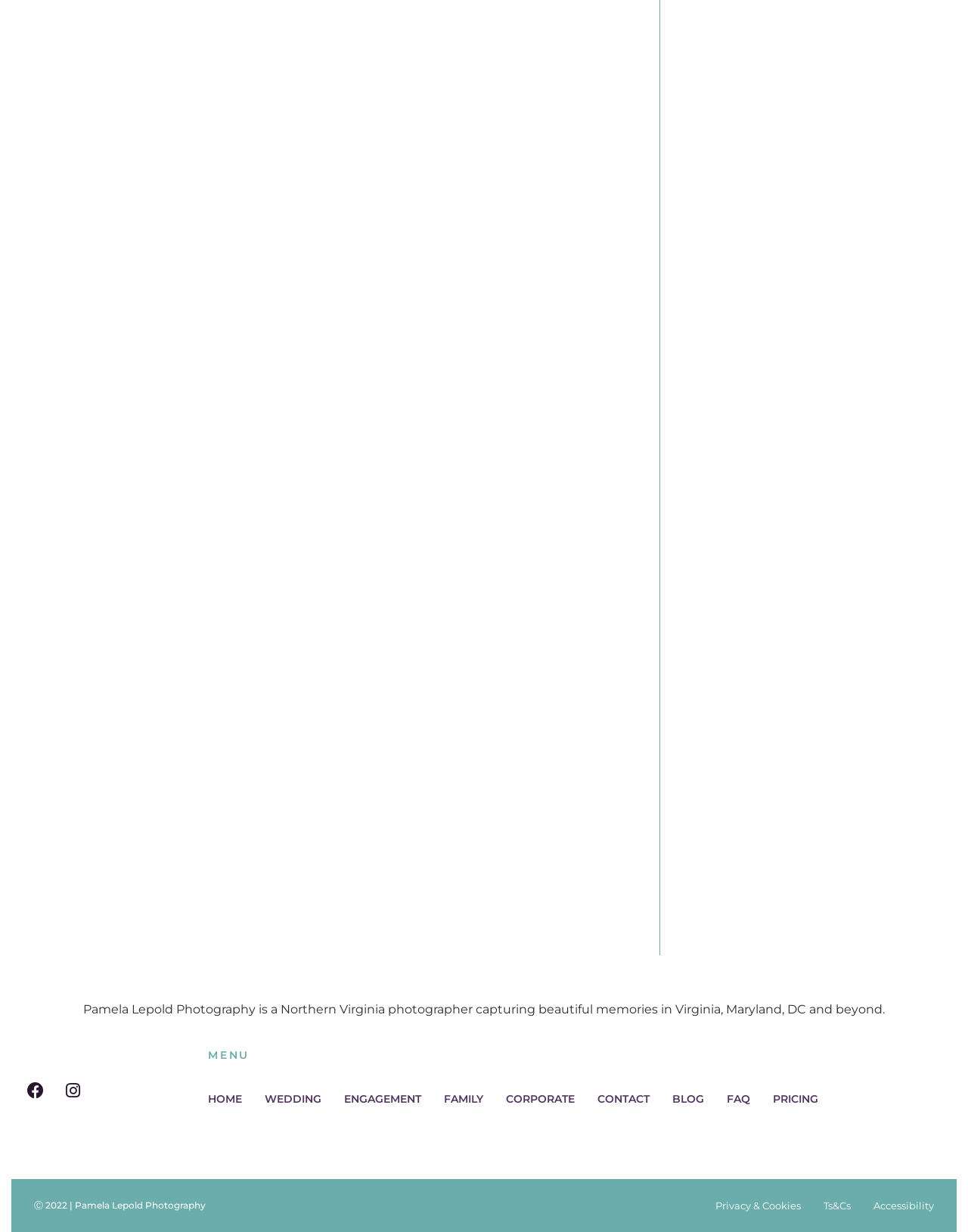Analyze the image and provide a detailed answer to the question: What is the name of the image on the webpage?

The name of the image on the webpage is mentioned in the image element with the text 'Merriweather Manor Wedding lepold photography 104'.